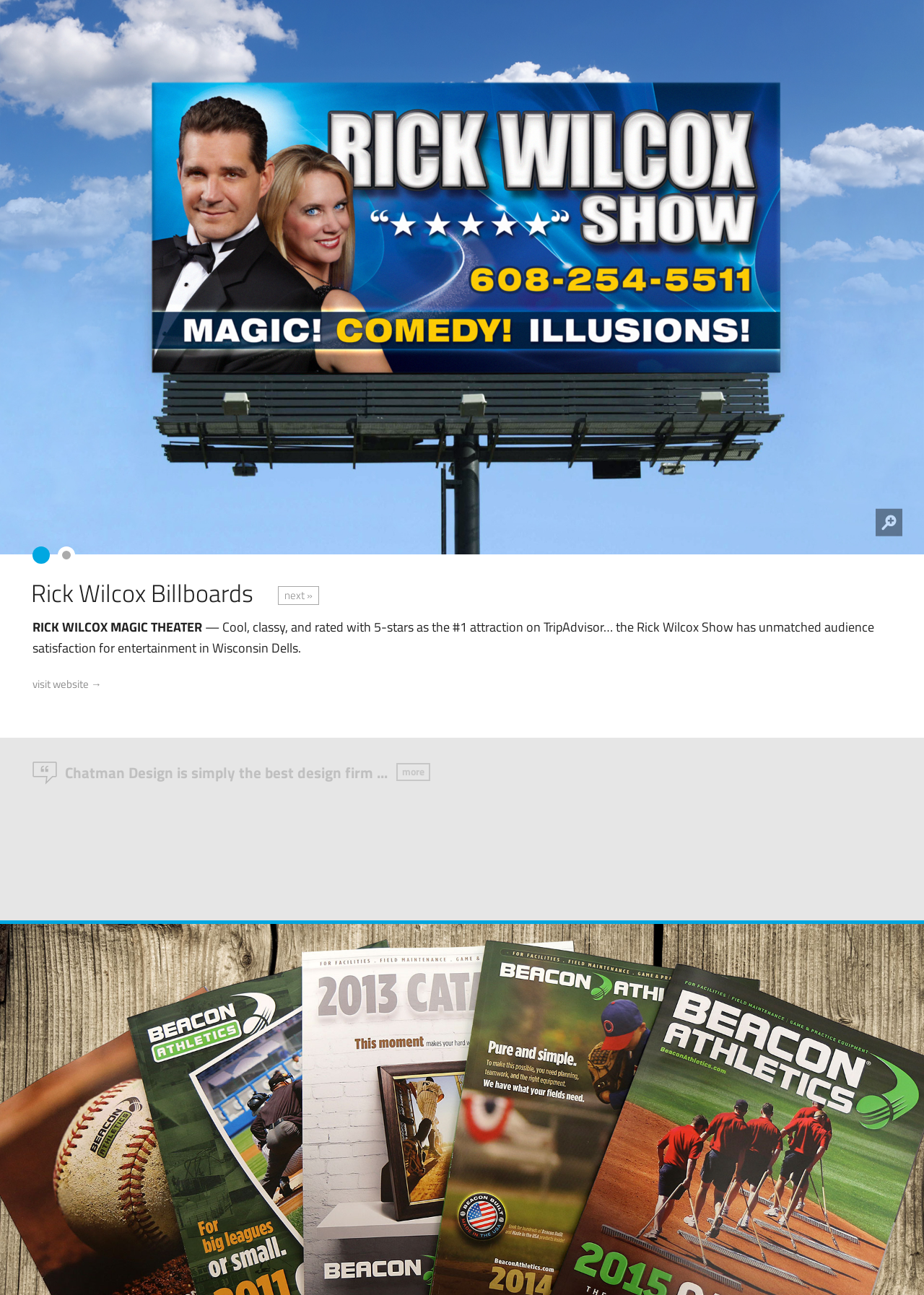Produce an elaborate caption capturing the essence of the webpage.

The webpage is titled "Print Archives - Chatman Design" and appears to be a showcase of design work. At the top, there is a tab panel with two tabs, labeled "1 of 2" and "2 of 2", which are horizontally aligned. 

Below the tab panel, there is a header section with a heading that reads "Rick Wilcox Billboards next »", accompanied by a link to navigate to the next page. 

To the right of the header, there is a "Zoom" link with an associated image, allowing users to zoom in on the content. 

The main content area features a brief description of the "Rick Wilcox Magic Theater", which is rated 5-stars on TripAdvisor. The text describes the show as "cool, classy, and unmatched audience satisfaction for entertainment in Wisconsin Dells." 

There are two links in this section: one that reads "Chatman Design is simply the best design firm... more", which likely leads to a testimonial or review, and another that says "visit website →", which directs users to the website of the design firm.